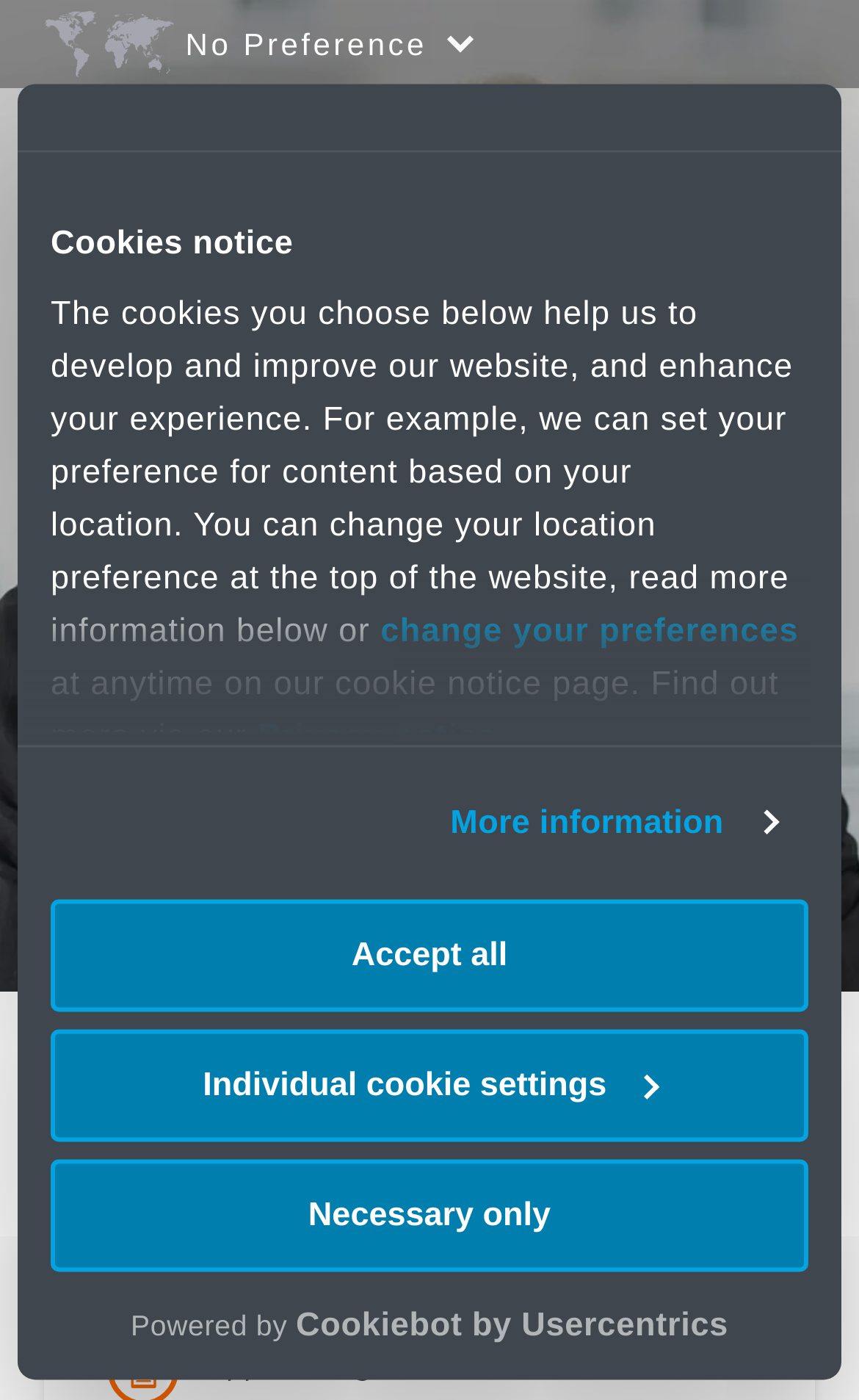Provide a brief response using a word or short phrase to this question:
What is the company associated with Geoffrey Shreeve?

Kennedys